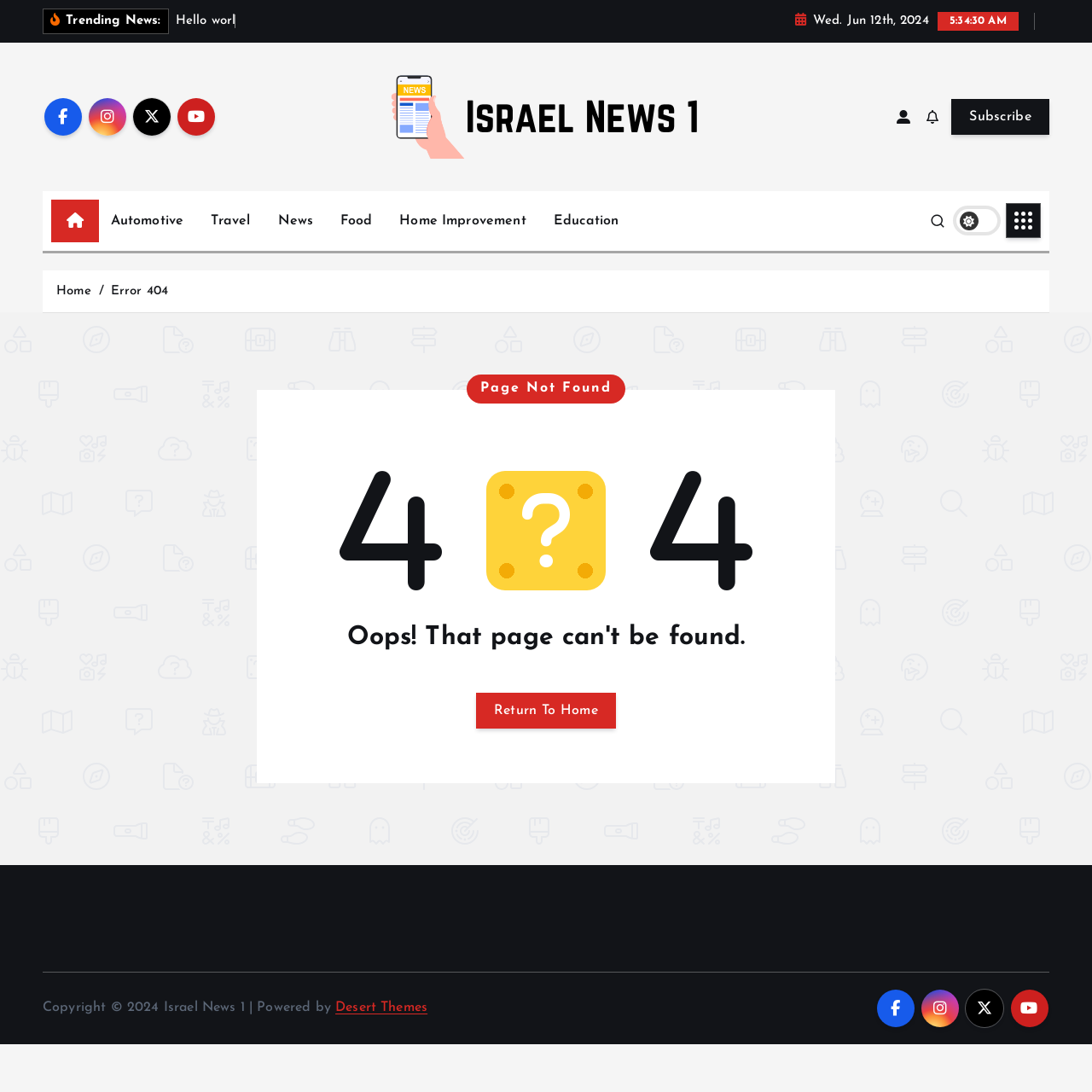Provide a one-word or brief phrase answer to the question:
What are the categories listed on the webpage?

Automotive, Travel, News, Food, Home Improvement, Education